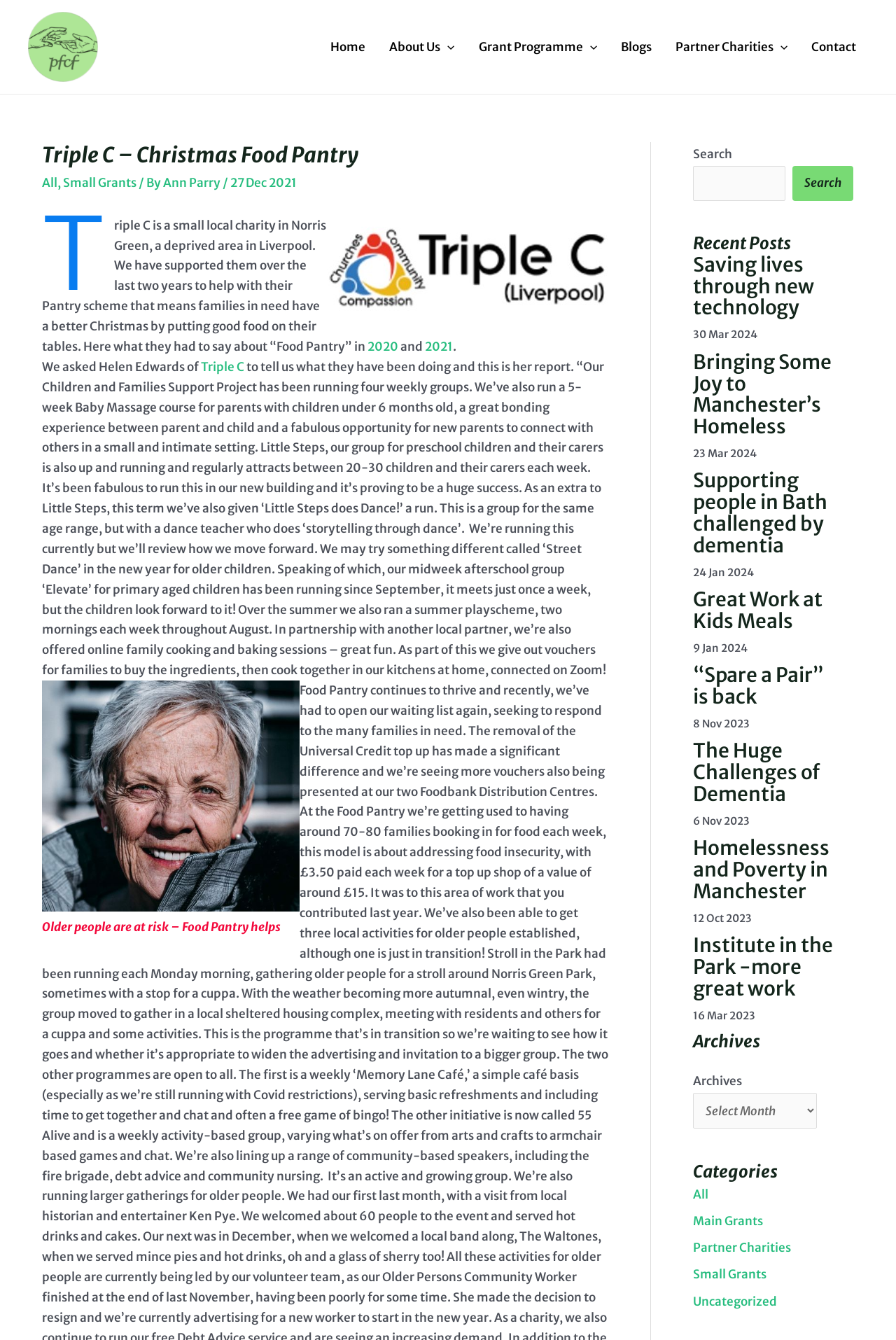Elaborate on the webpage's design and content in a detailed caption.

The webpage is about the Parry Family Charitable Foundation, specifically highlighting their support for Triple C, a small local charity in Norris Green, Liverpool. The page has a navigation menu at the top, with links to Home, About Us, Grant Programme, Blogs, Partner Charities, and Contact.

Below the navigation menu, there is a header section with a logo and a title "Triple C – Christmas Food Pantry". This section also contains links to "All", "Small Grants", and "Ann Parry", as well as a date "27 Dec 2021".

The main content of the page is divided into two columns. The left column contains a figure with an image, followed by a block of text describing Triple C's work, including their Pantry scheme, which helps families in need have a better Christmas. The text also mentions the charity's other activities, such as running weekly groups, a Baby Massage course, and a summer playscheme.

The right column contains a search bar at the top, followed by a section titled "Recent Posts" with links to several blog posts, each with a title and a date. The posts are about various charitable activities, such as supporting people with dementia, helping the homeless, and providing meals for children.

Below the Recent Posts section, there are three complementary sections. The first section has a heading "Archives" with a combobox to select archives. The second section has a heading "Categories" with links to different categories, such as All, Main Grants, Partner Charities, Small Grants, and Uncategorized. The third section is empty.

Throughout the page, there are several images, including a logo, a figure, and a captioned image. The overall layout is organized, with clear headings and concise text.